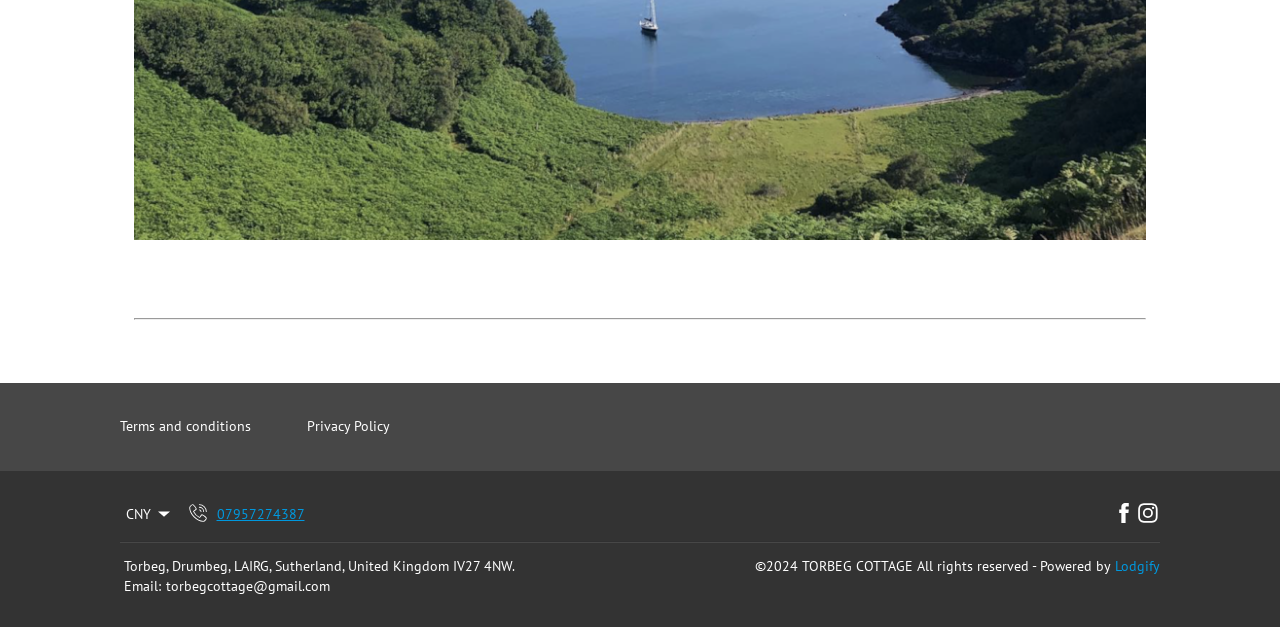Given the description: "Privacy Policy", determine the bounding box coordinates of the UI element. The coordinates should be formatted as four float numbers between 0 and 1, [left, top, right, bottom].

[0.24, 0.659, 0.332, 0.704]